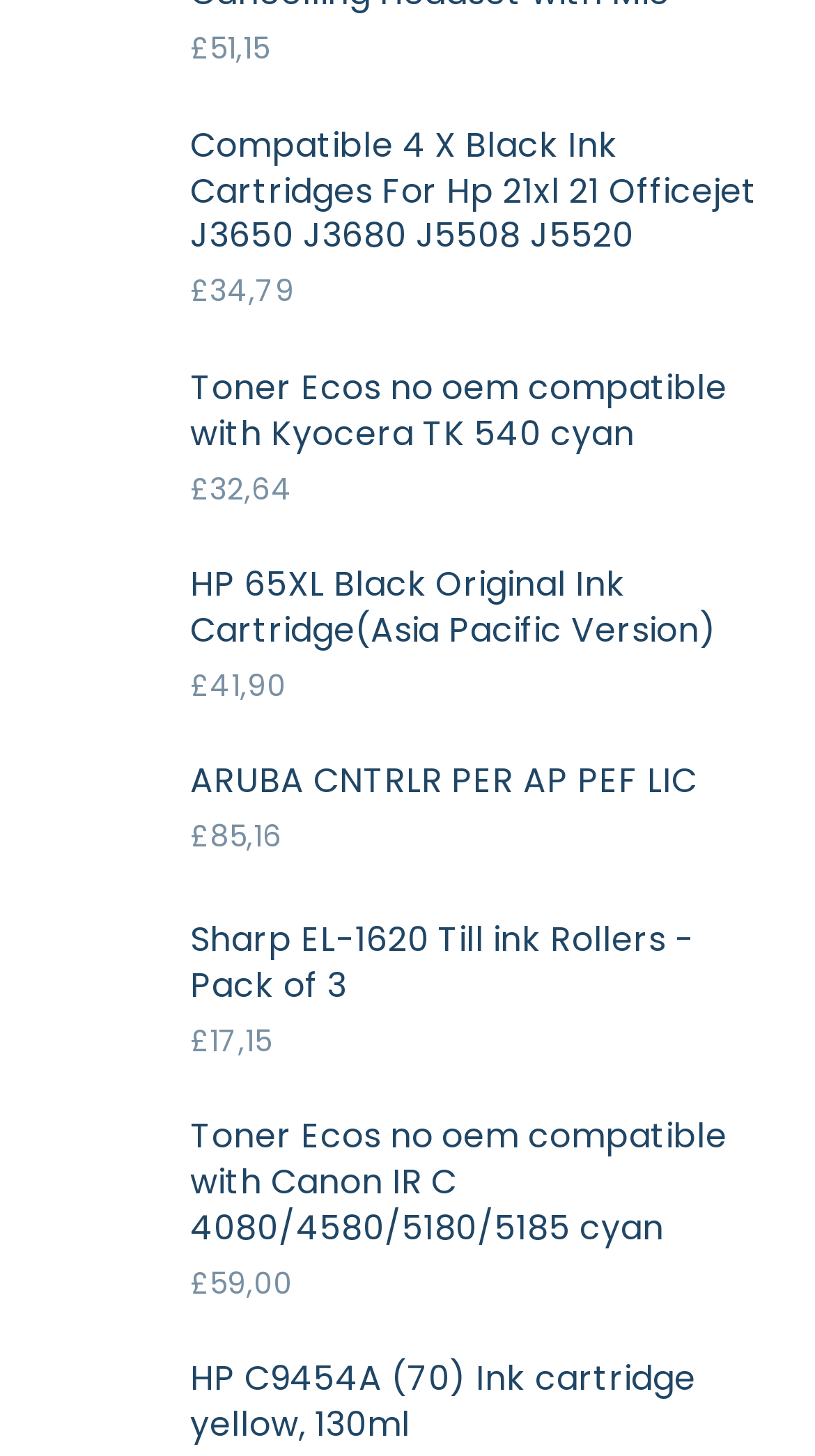What is the cheapest product on this page?
Using the image as a reference, answer the question with a short word or phrase.

£17.15